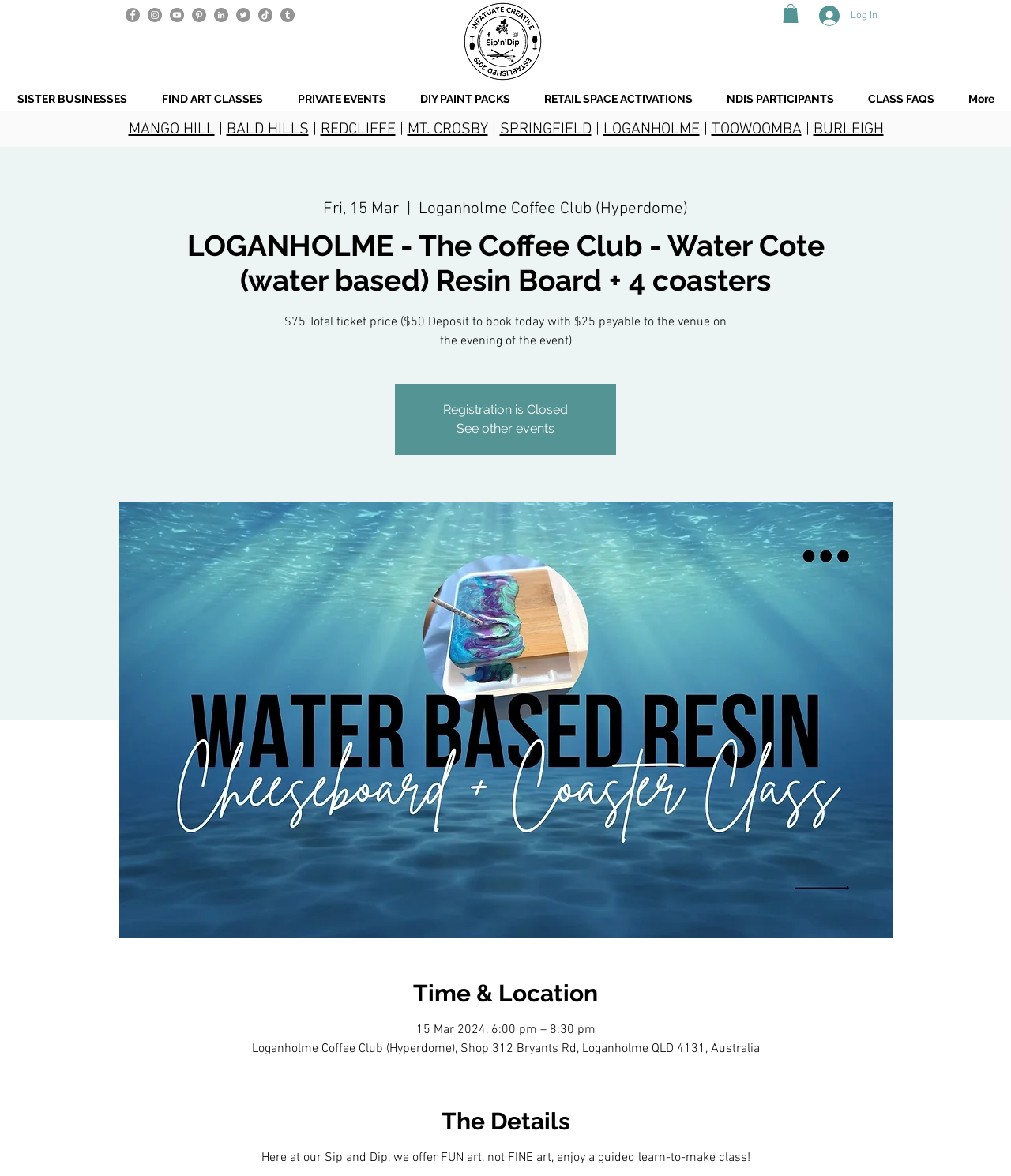Specify the bounding box coordinates of the area to click in order to execute this command: 'View the event details'. The coordinates should consist of four float numbers ranging from 0 to 1, and should be formatted as [left, top, right, bottom].

[0.171, 0.194, 0.829, 0.254]